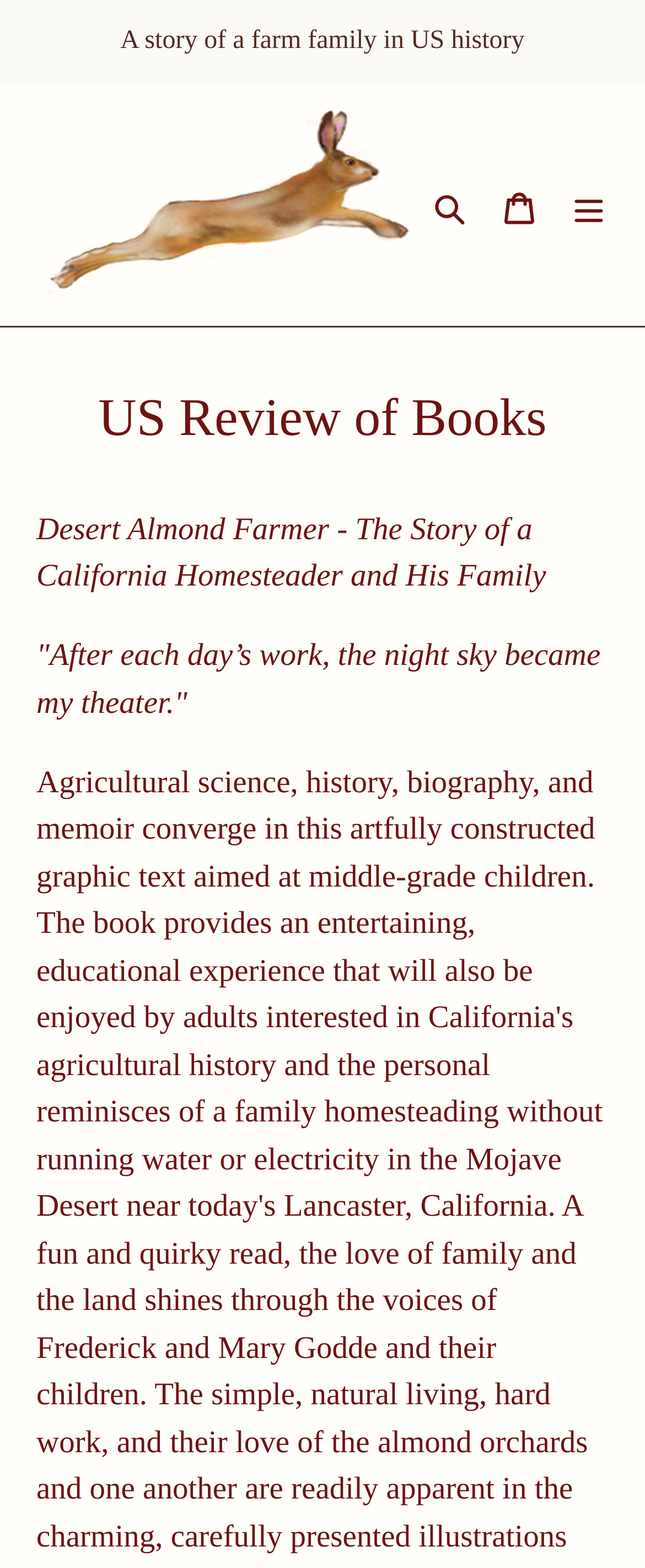Give a one-word or short phrase answer to the question: 
How many navigation options are there?

3